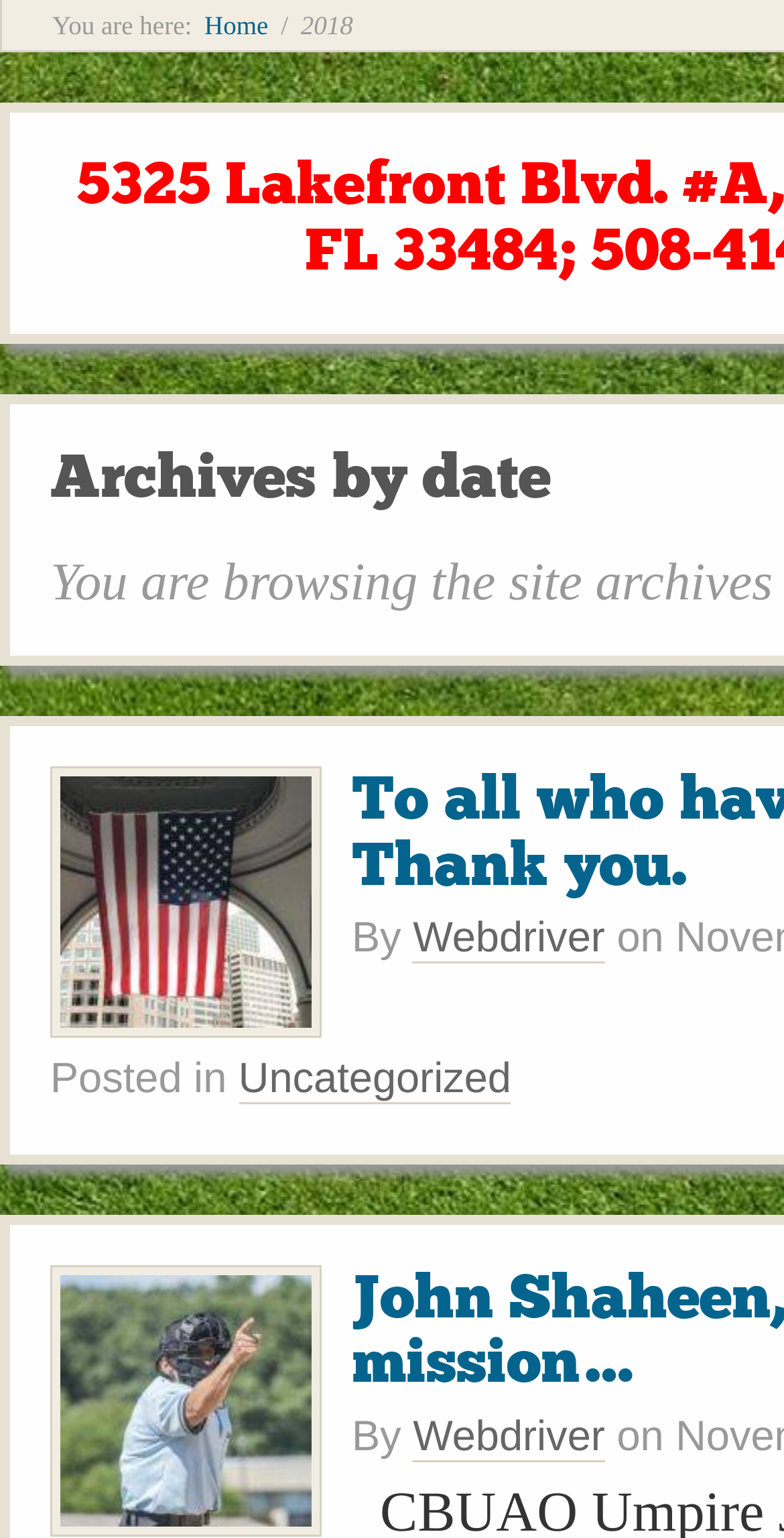Answer the question below in one word or phrase:
Who is the author of the posts on this page?

Webdriver